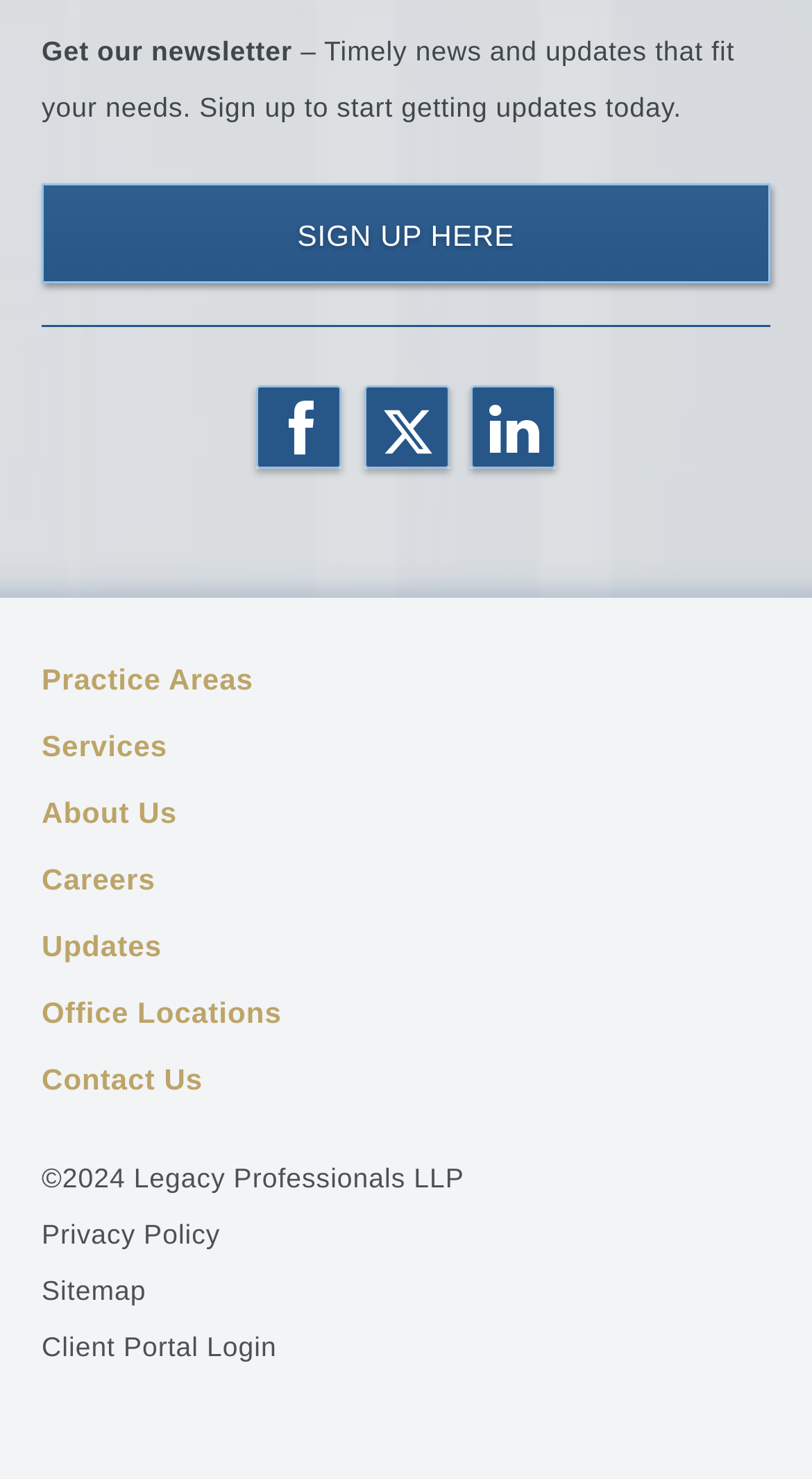Please mark the clickable region by giving the bounding box coordinates needed to complete this instruction: "Explore Practice Areas".

[0.051, 0.448, 0.312, 0.47]